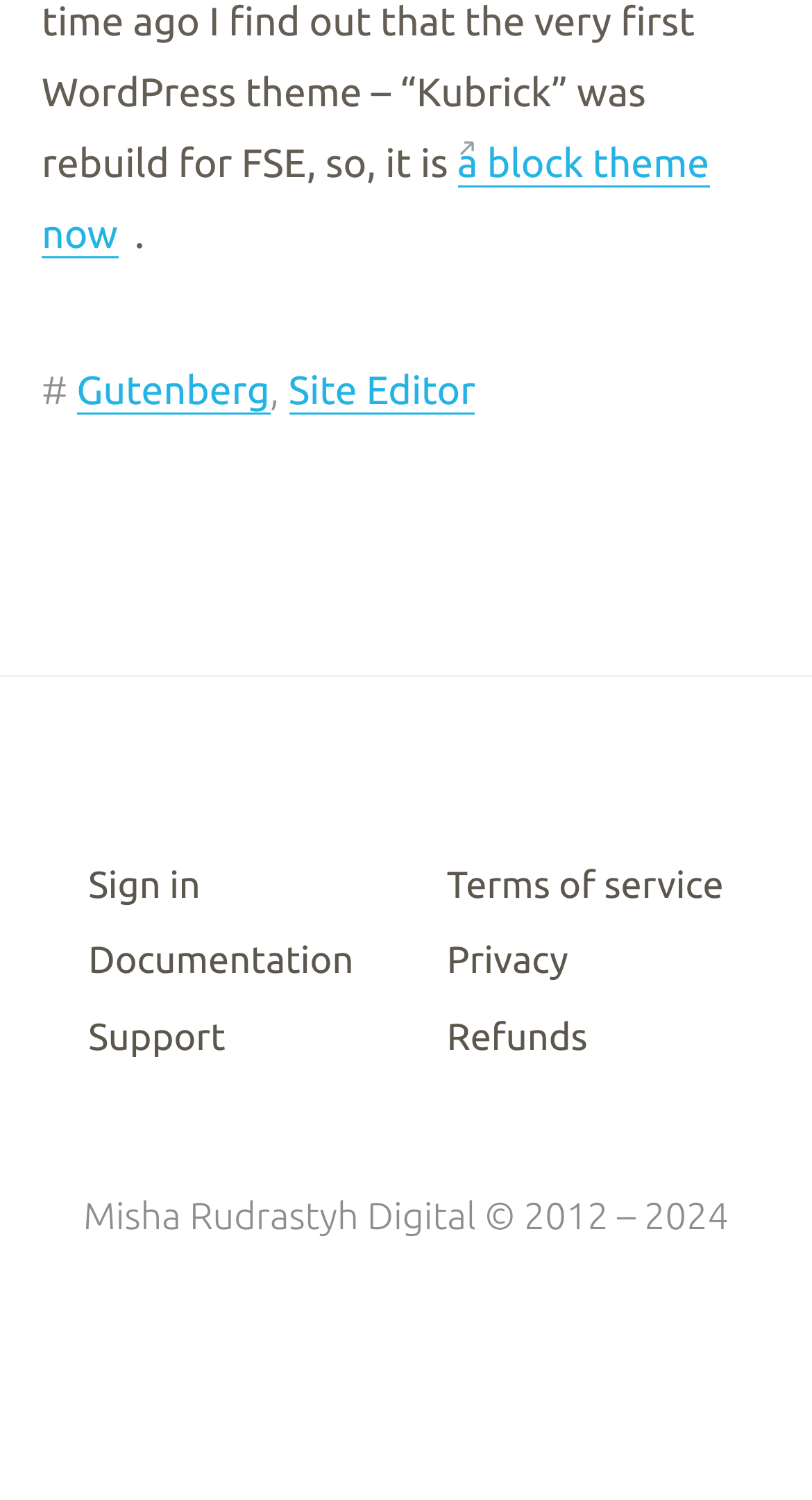Find the bounding box coordinates for the area that must be clicked to perform this action: "go to Gutenberg".

[0.094, 0.244, 0.332, 0.276]